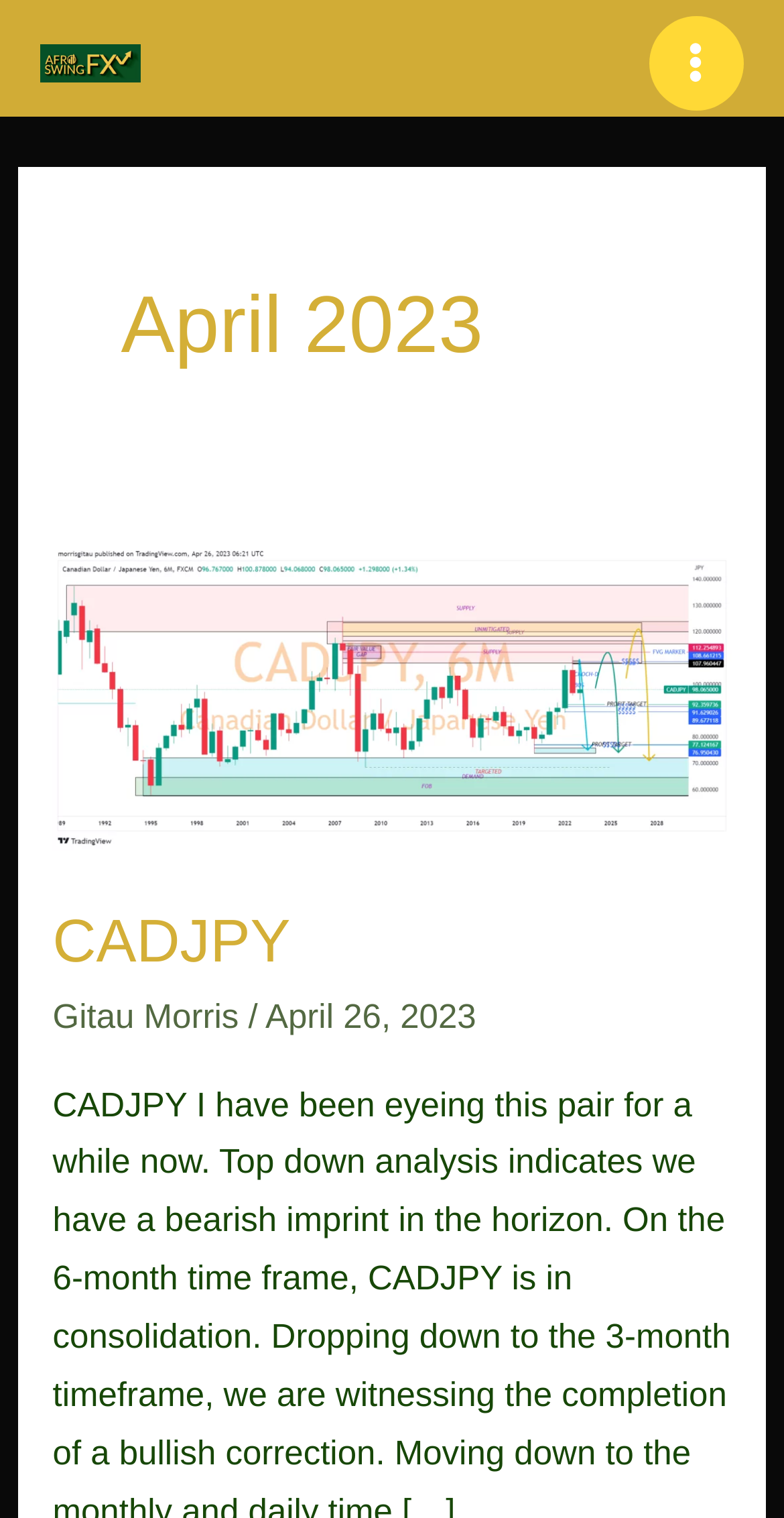Please provide a comprehensive answer to the question based on the screenshot: How many links are there under the 'April 2023' heading?

By looking at the webpage, I can see two links 'CADJPY 6 MONTH' and 'CADJPY' under the 'April 2023' heading.